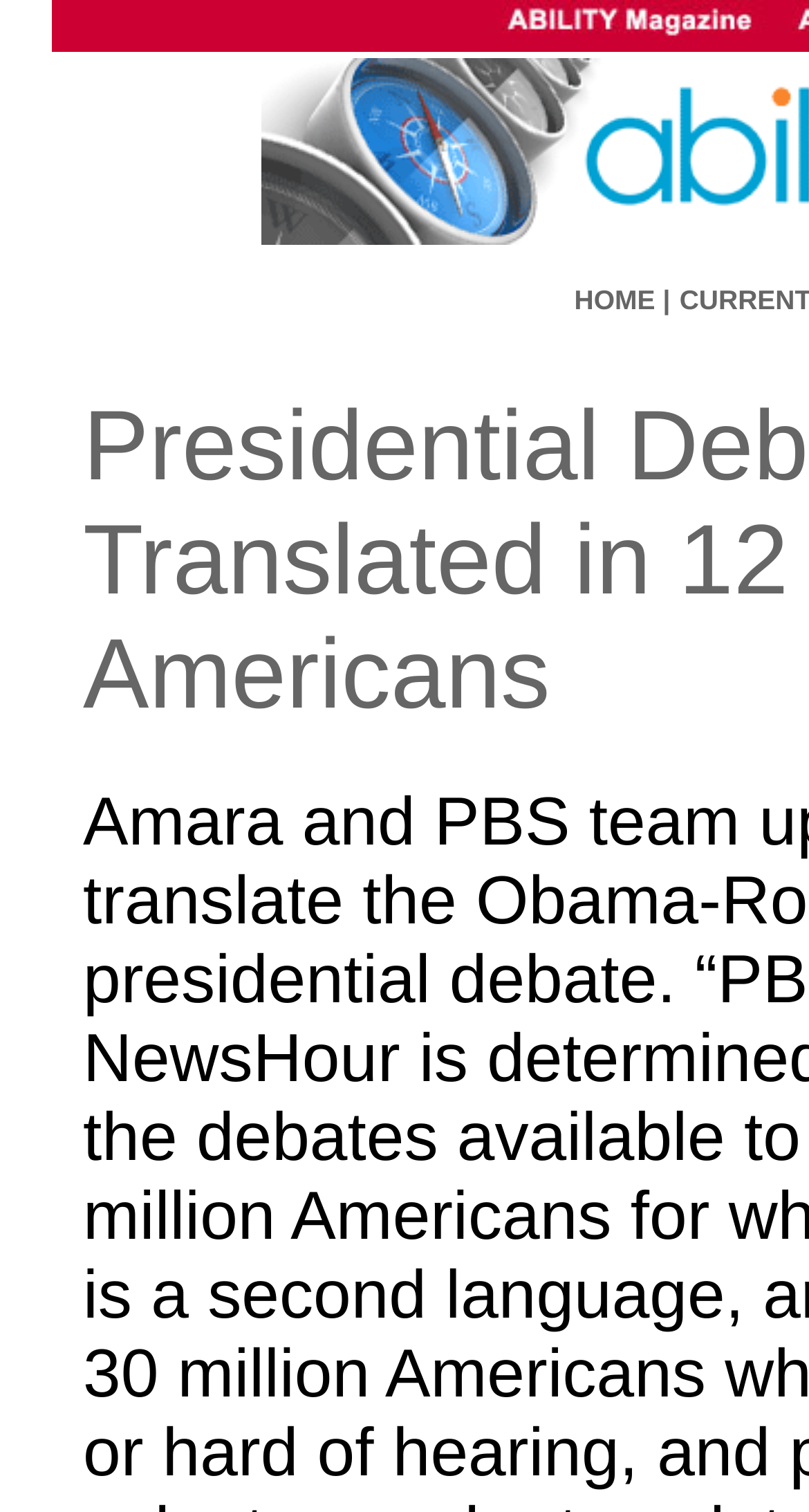Locate the bounding box of the UI element with the following description: "alt="ABILITY Magazine" name="abmagtop"".

[0.599, 0.01, 0.958, 0.033]